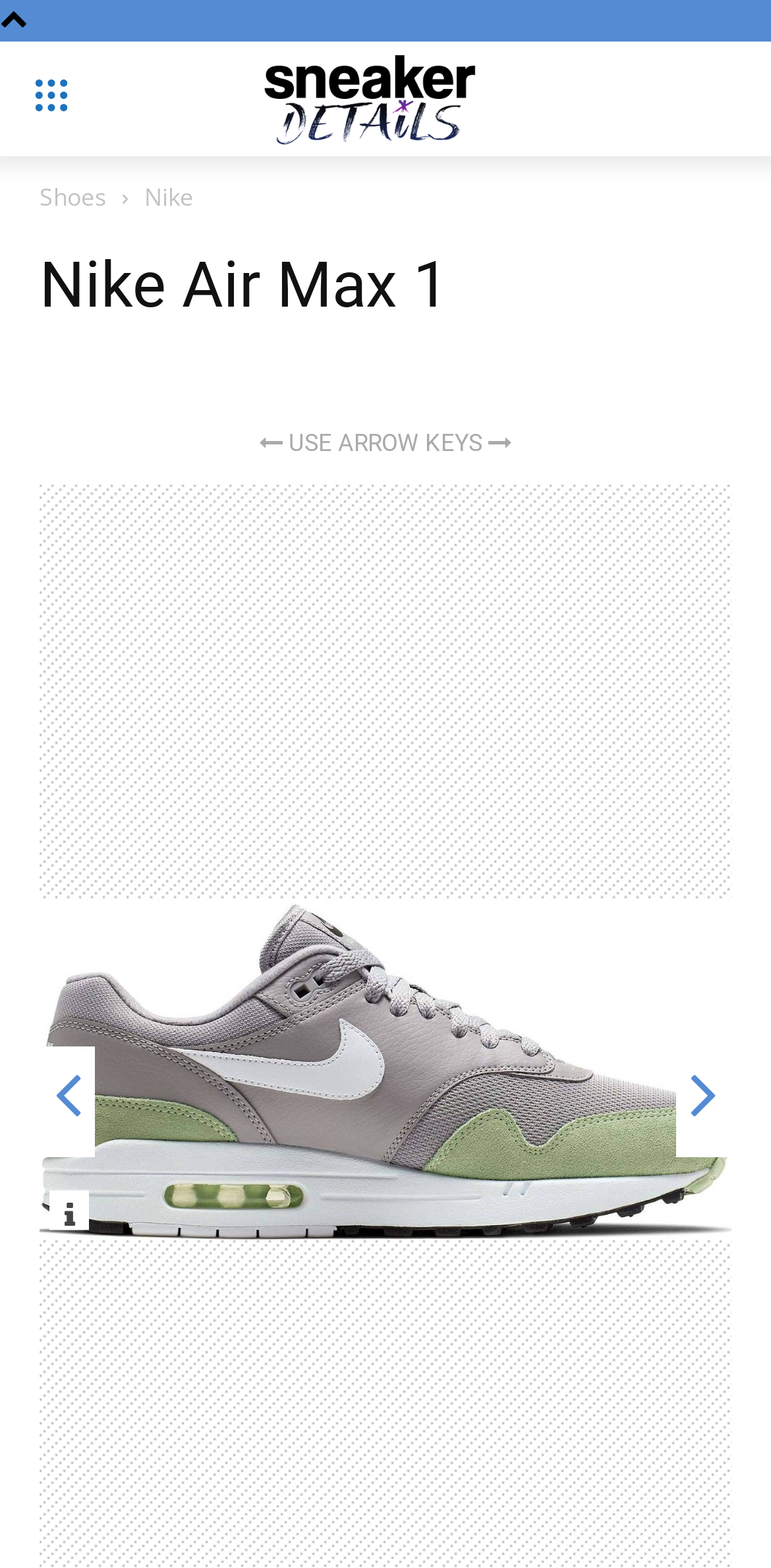Identify the webpage's primary heading and generate its text.

Nike Air Max 1